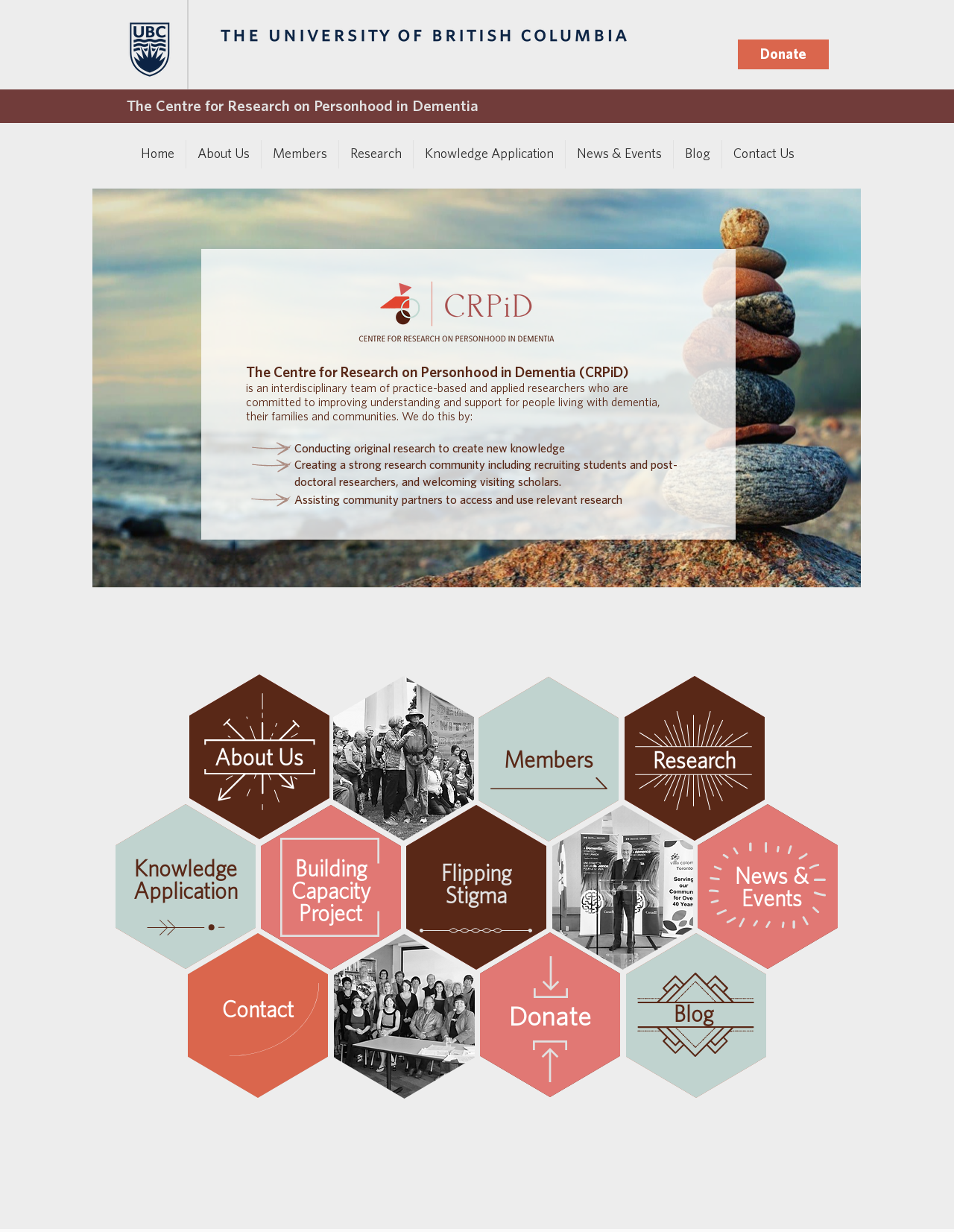Extract the bounding box for the UI element that matches this description: "About Us".

[0.195, 0.114, 0.273, 0.137]